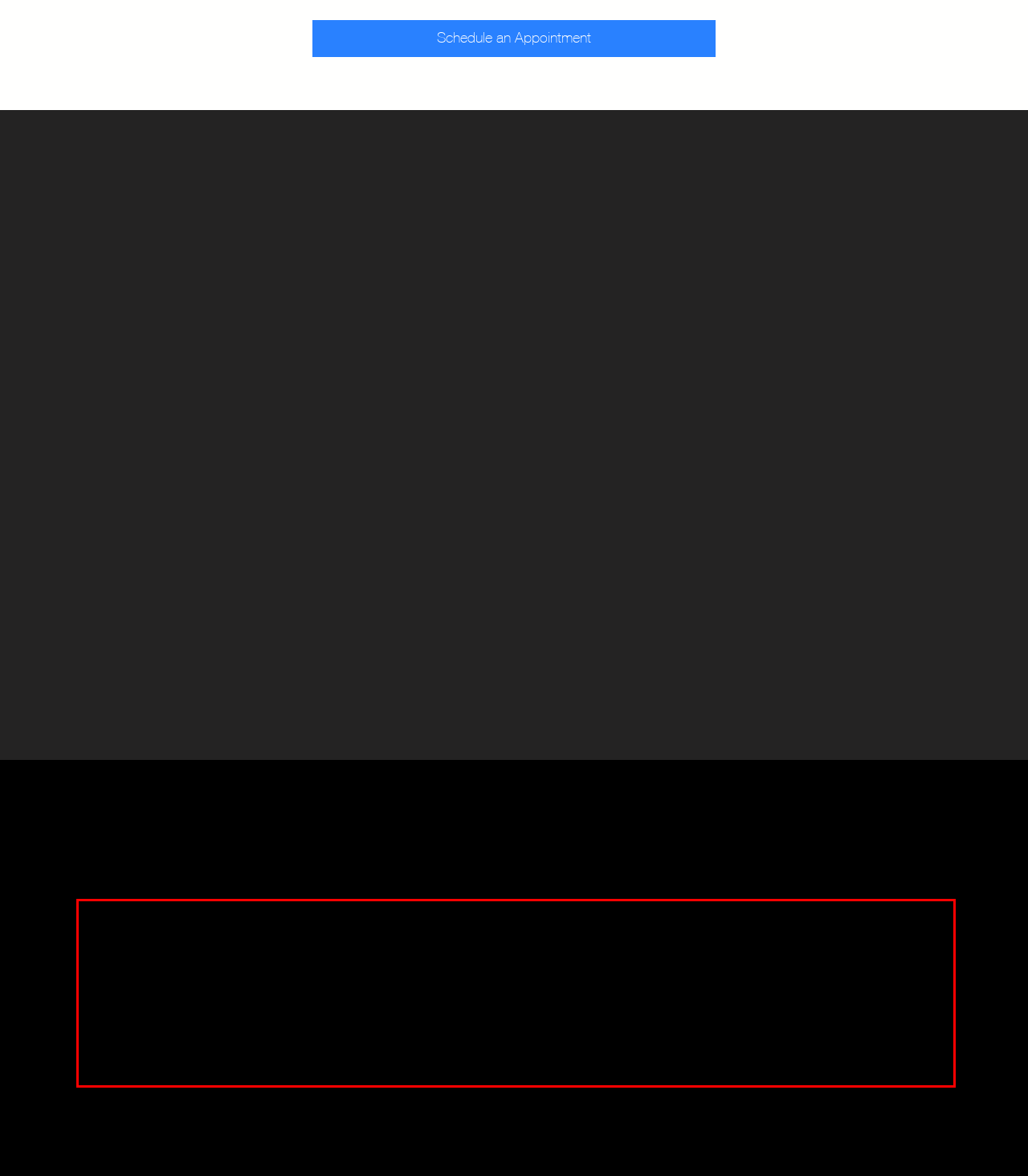From the given screenshot of a webpage, identify the red bounding box and extract the text content within it.

"Everyone was so friendly and professional!! I love Dr. Foster!! He was very thorough with my exam, patient with my questions and professional!! When I left, I was scheduled for my first injection within 2 weeks and had all of my meds filled. I felt a since of relief knowing I was with the right pain Dr. I have been in this pain management process for over 11 years and it feels great to have found this clinic!!"